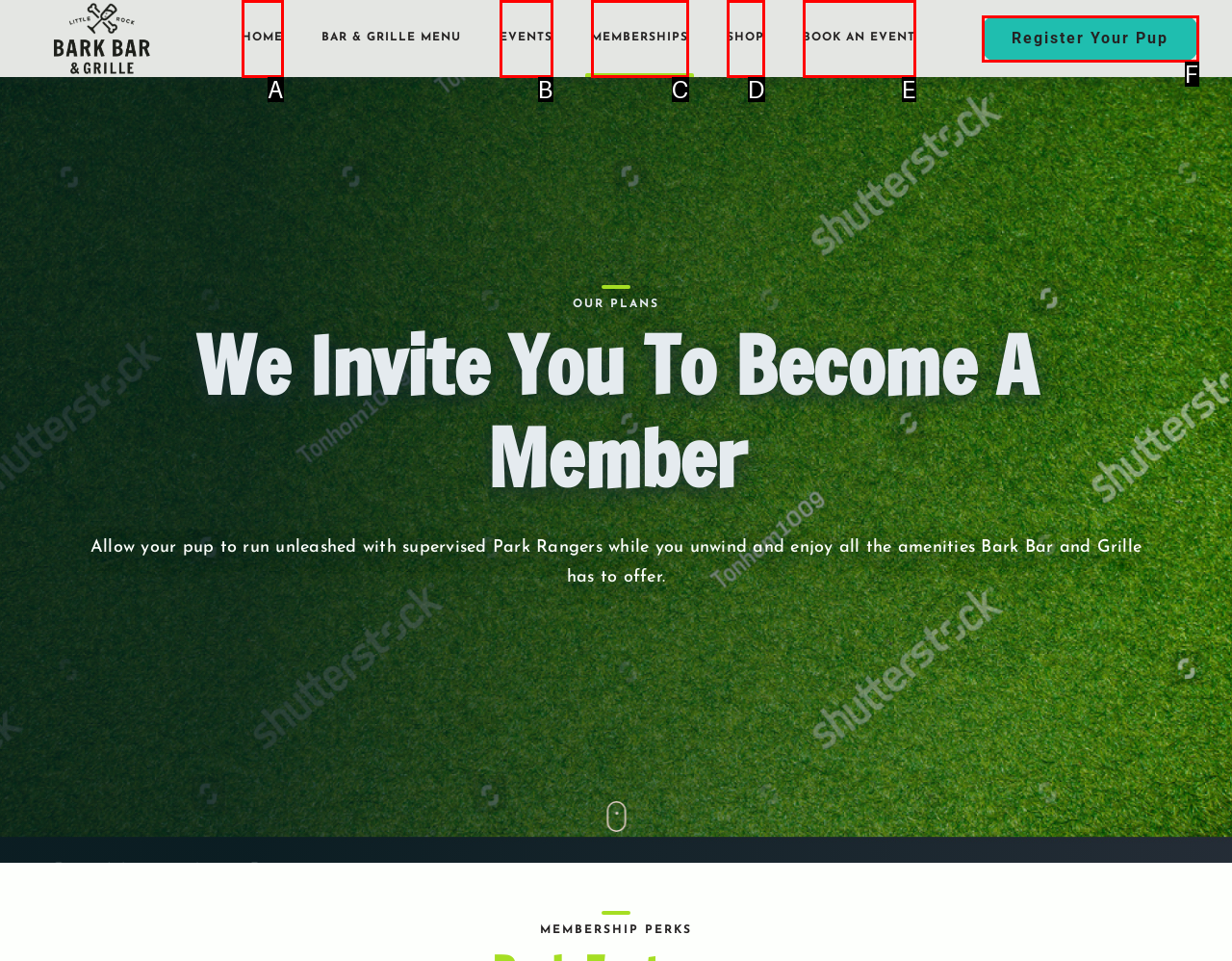Select the letter that corresponds to the description: Hong. Provide your answer using the option's letter.

None